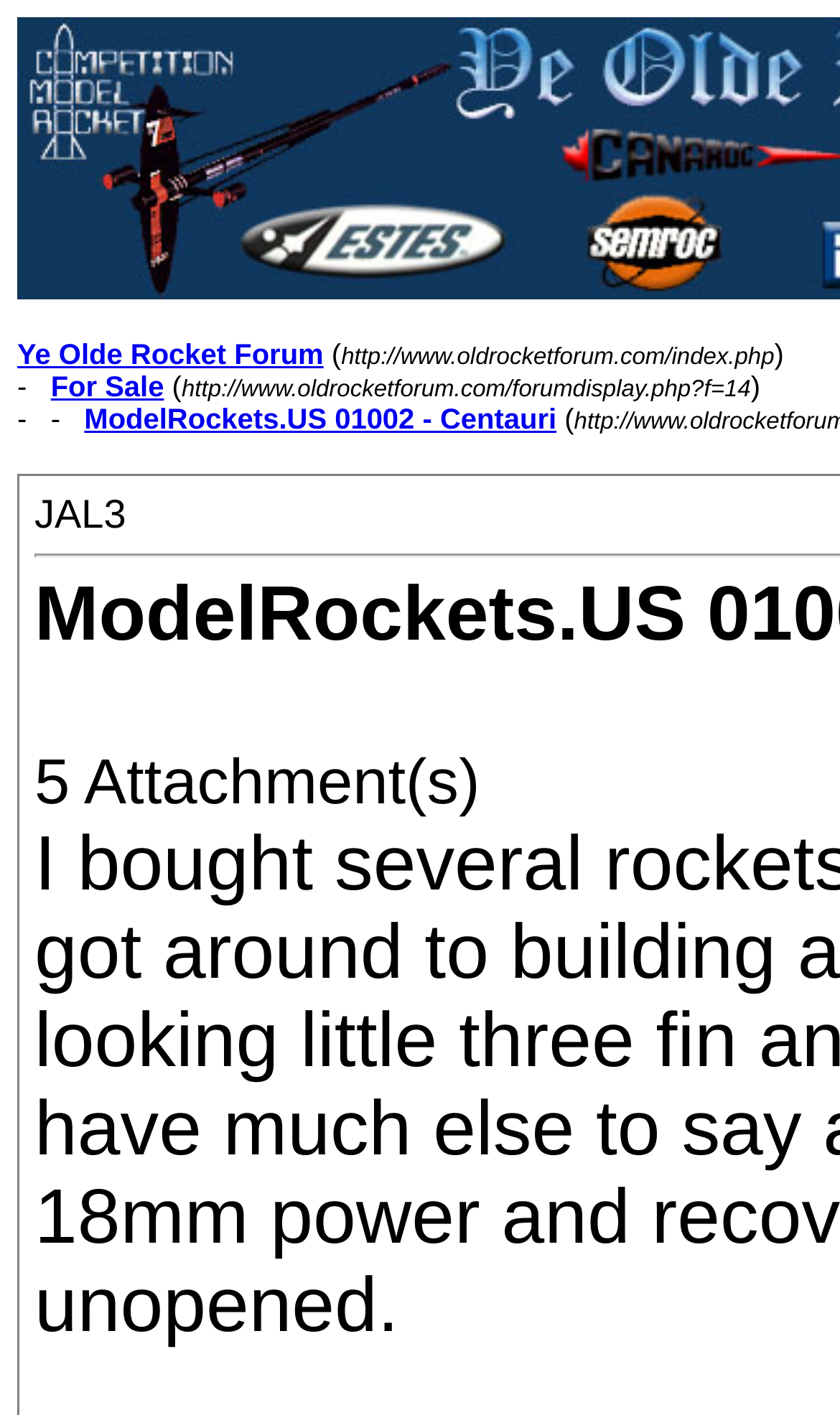Offer a meticulous caption that includes all visible features of the webpage.

The webpage is titled "Ye Olde Rocket Forum - ModelRockets.US 01002 - Centauri" and appears to be a forum or discussion board. At the top, there is a navigation section with three links: "Ye Olde Rocket Forum" on the left, "For Sale" in the middle, and "ModelRockets.US 01002 - Centauri" on the right. Each link is accompanied by parentheses and a URL.

Below the navigation section, there is a table cell containing a discussion thread or post. The thread is titled "JAL3" and has an attachment indicator showing "5 Attachment(s)". The thread title and attachment information are positioned near the top-left corner of the table cell.

Overall, the webpage has a simple layout with a focus on providing access to different sections of the forum, as well as displaying discussion threads and their associated information.